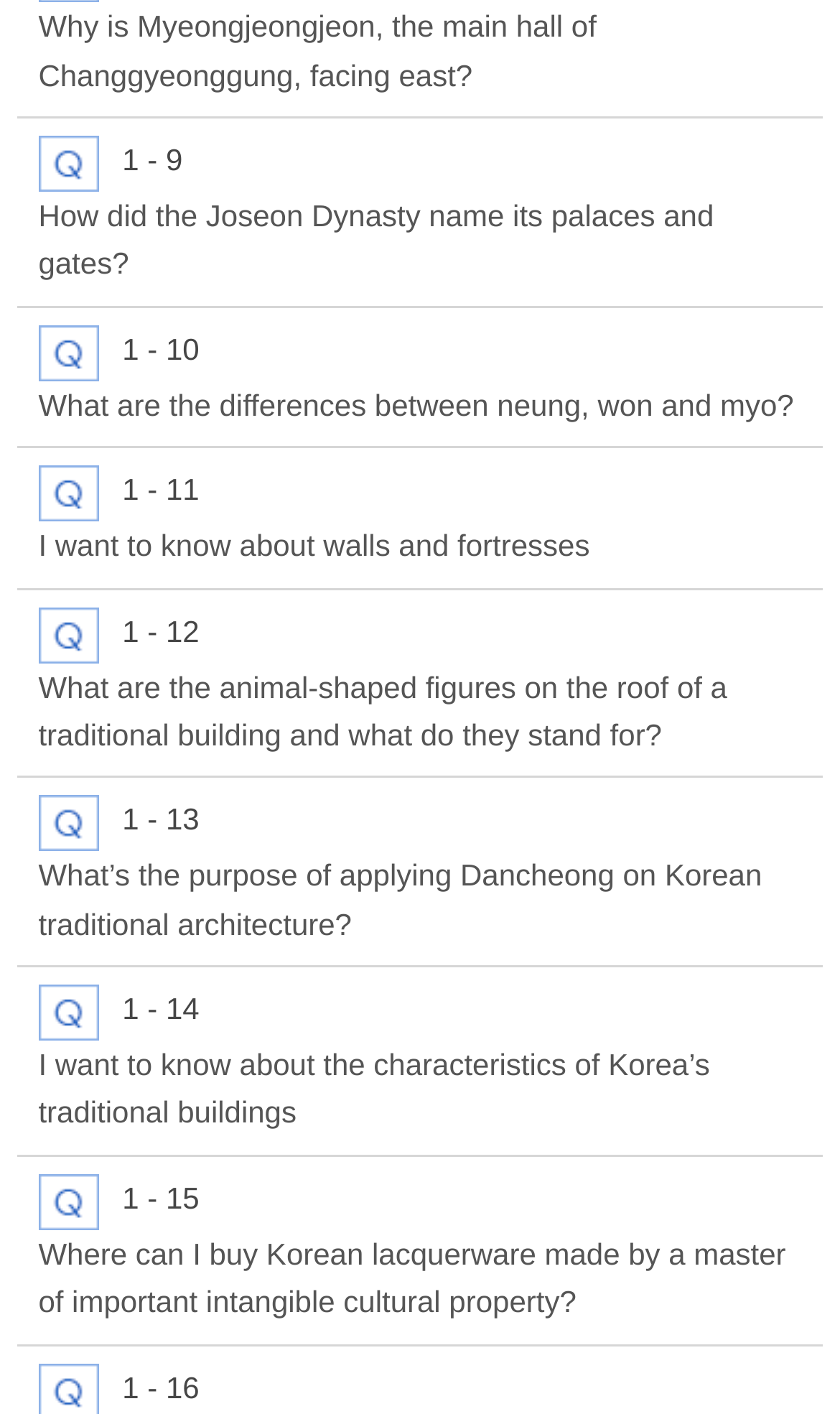What is the topic of the first link?
Look at the image and answer the question using a single word or phrase.

Myeongjeongjeon